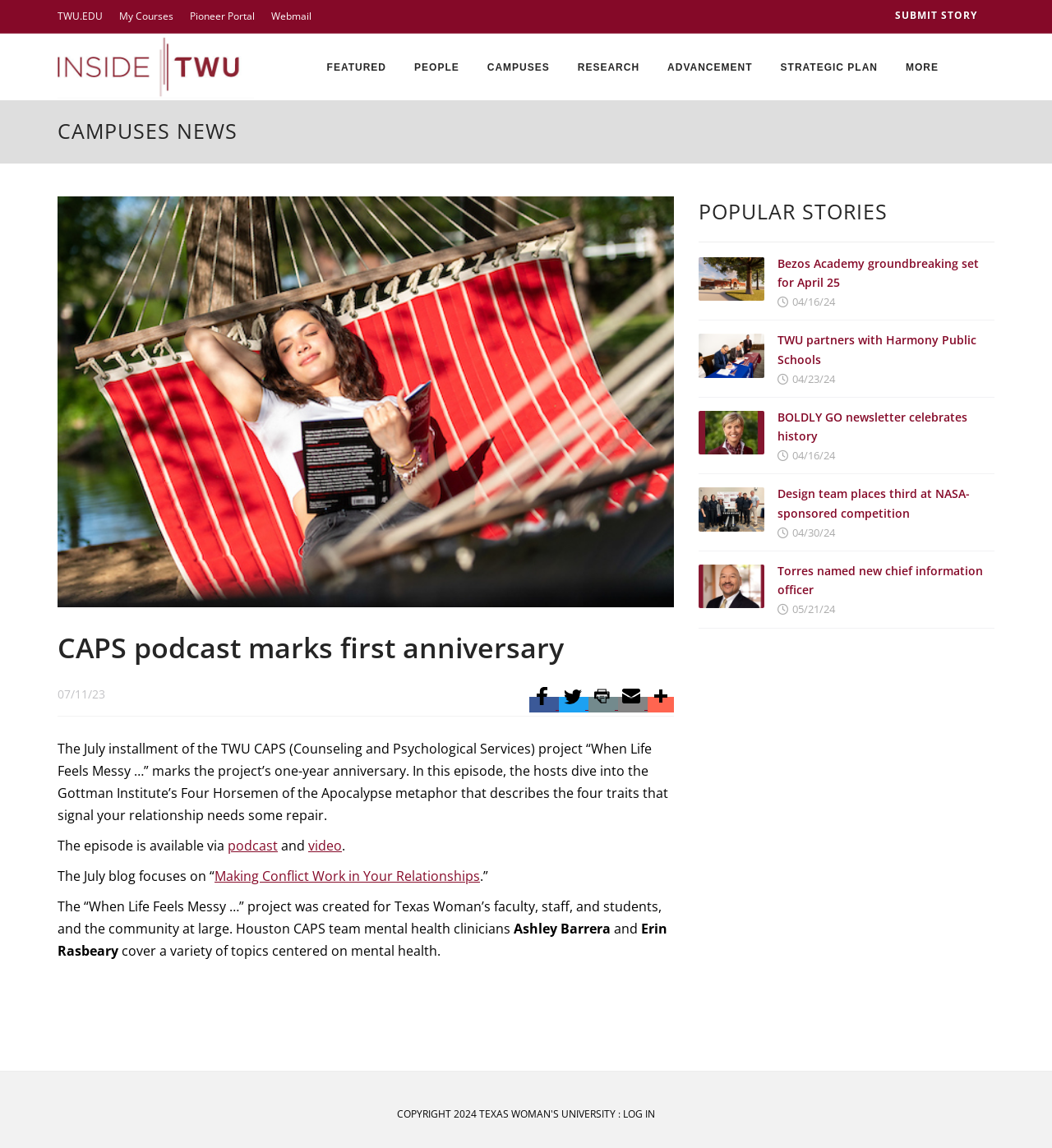What is the purpose of the 'When Life Feels Messy …' project?
Please describe in detail the information shown in the image to answer the question.

The question can be answered by reading the text in the webpage, specifically the sentence 'The “When Life Feels Messy …” project was created for Texas Woman’s faculty, staff, and students, and the community at large.'